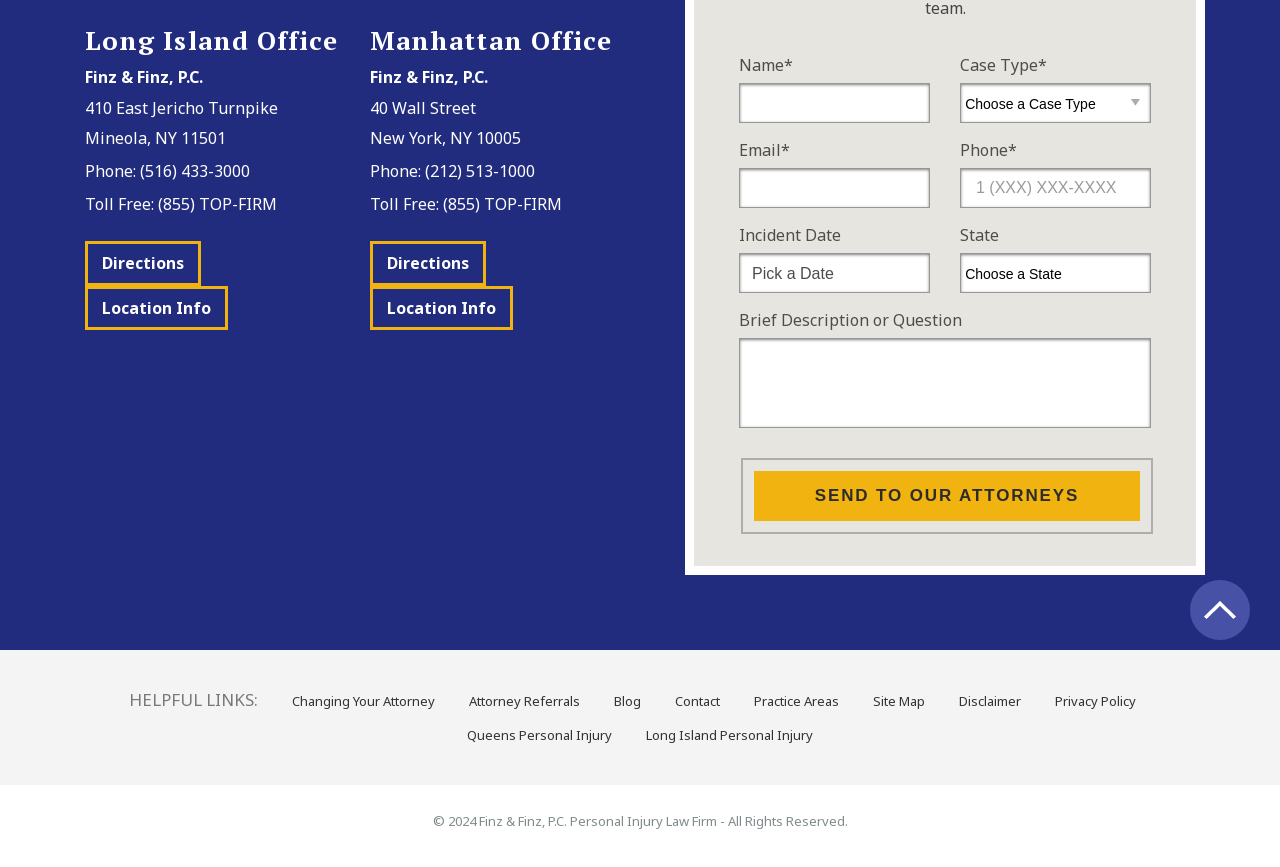From the webpage screenshot, predict the bounding box of the UI element that matches this description: "(855) TOP-FIRM".

[0.123, 0.205, 0.216, 0.231]